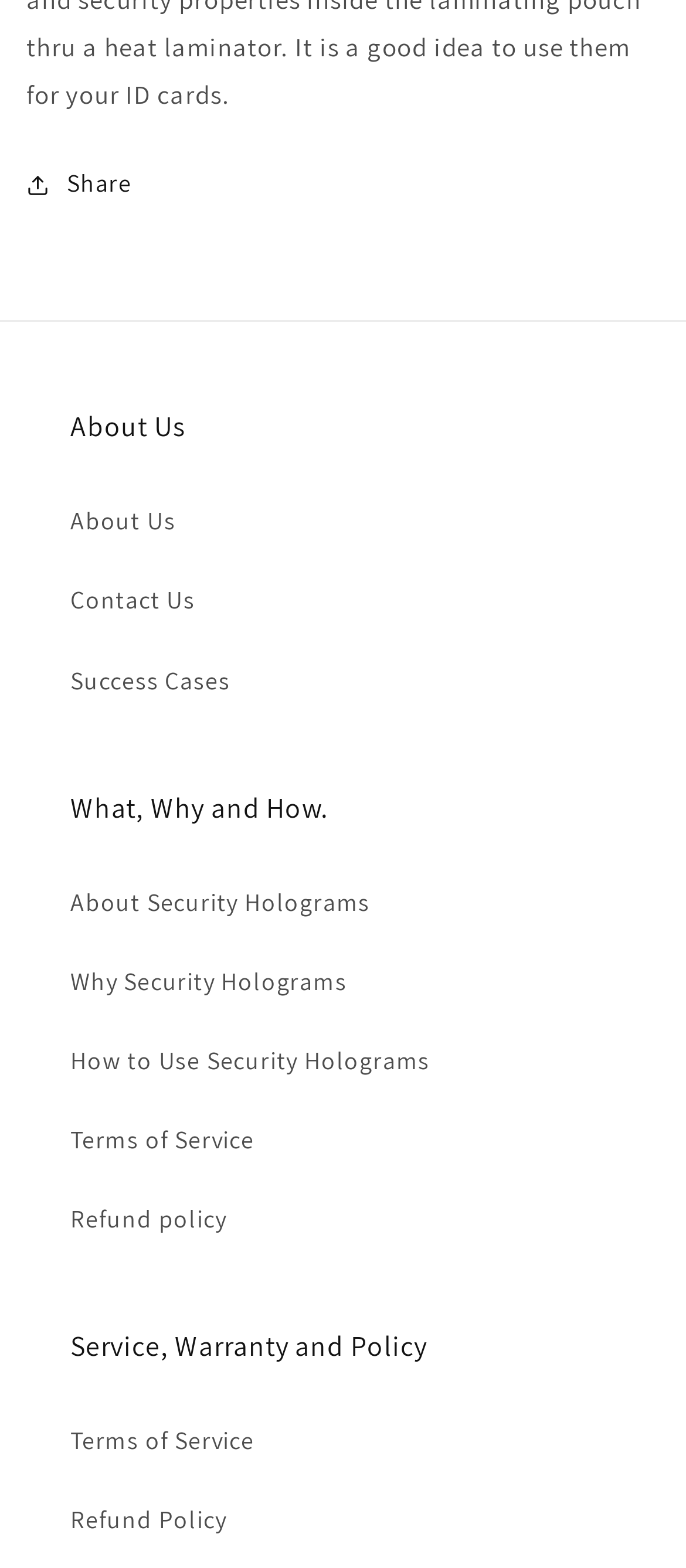What is the first link under 'About Us'?
Please provide a single word or phrase answer based on the image.

About Us